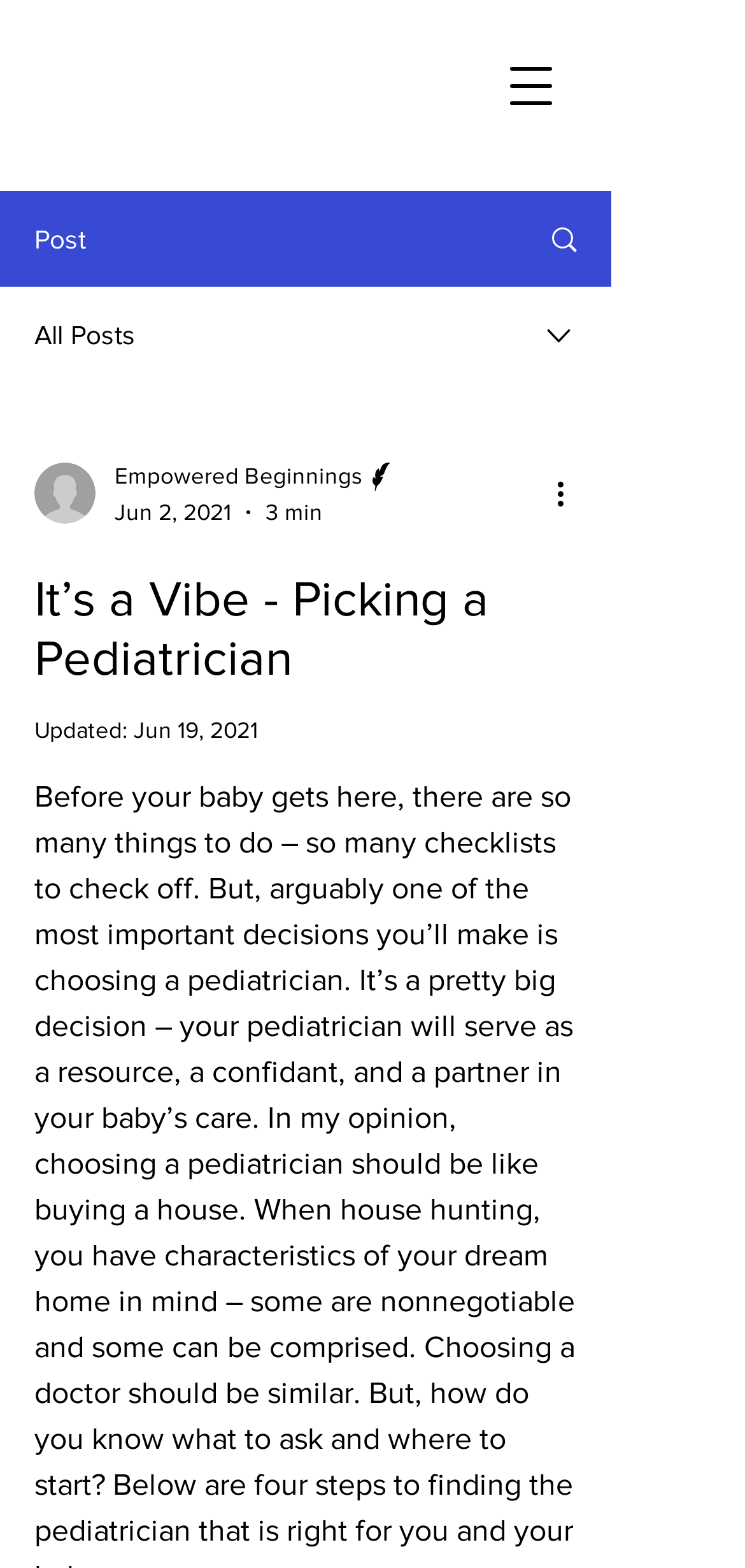What is the category of the post?
Look at the image and construct a detailed response to the question.

The category of the post can be determined by looking at the top navigation menu, where 'It's a Vibe' is listed as a category. This is also confirmed by the title of the post, 'It’s a Vibe - Picking a Pediatrician'.